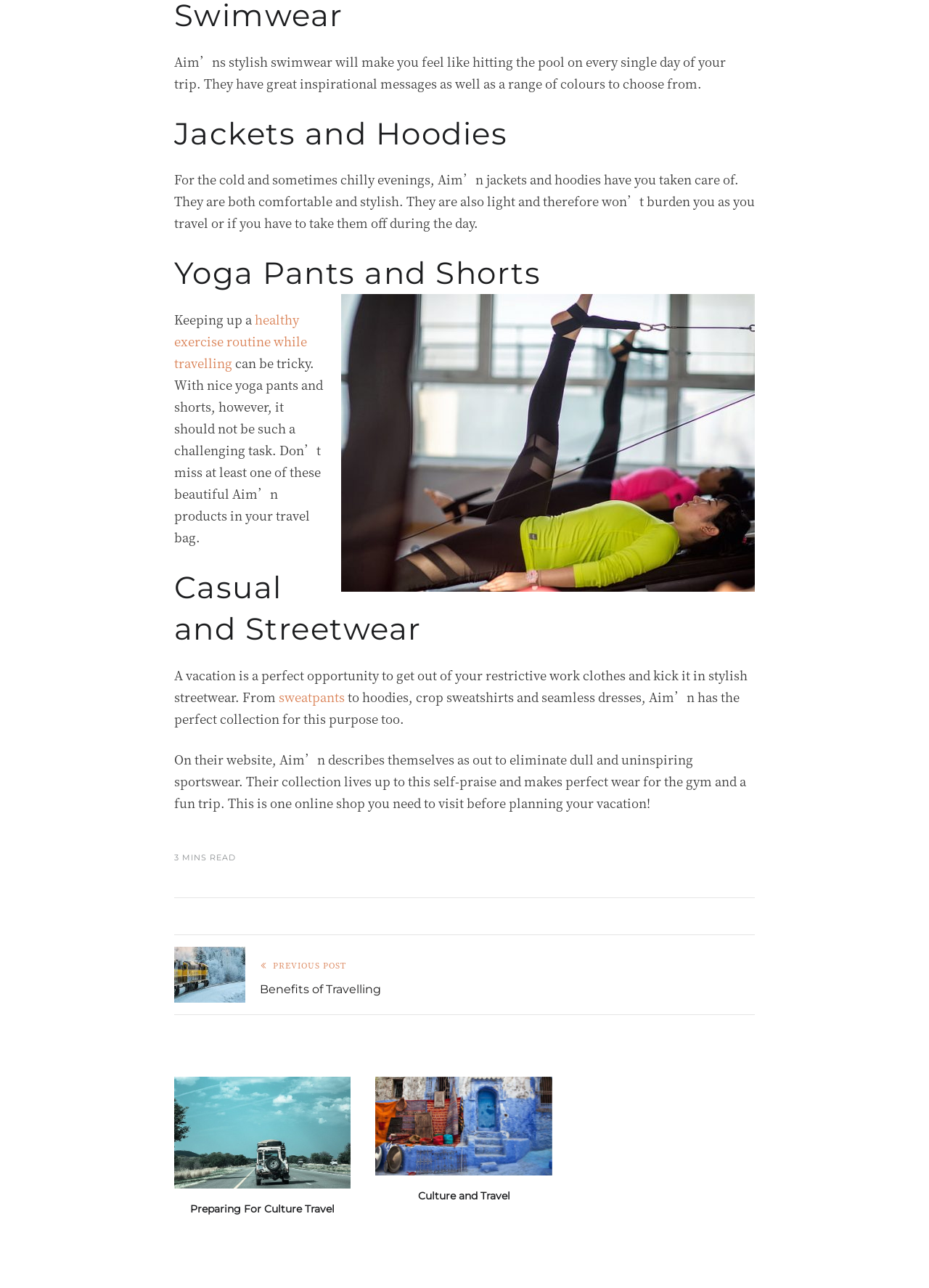Bounding box coordinates should be in the format (top-left x, top-left y, bottom-right x, bottom-right y) and all values should be floating point numbers between 0 and 1. Determine the bounding box coordinate for the UI element described as: Culture and Travel

[0.45, 0.923, 0.549, 0.933]